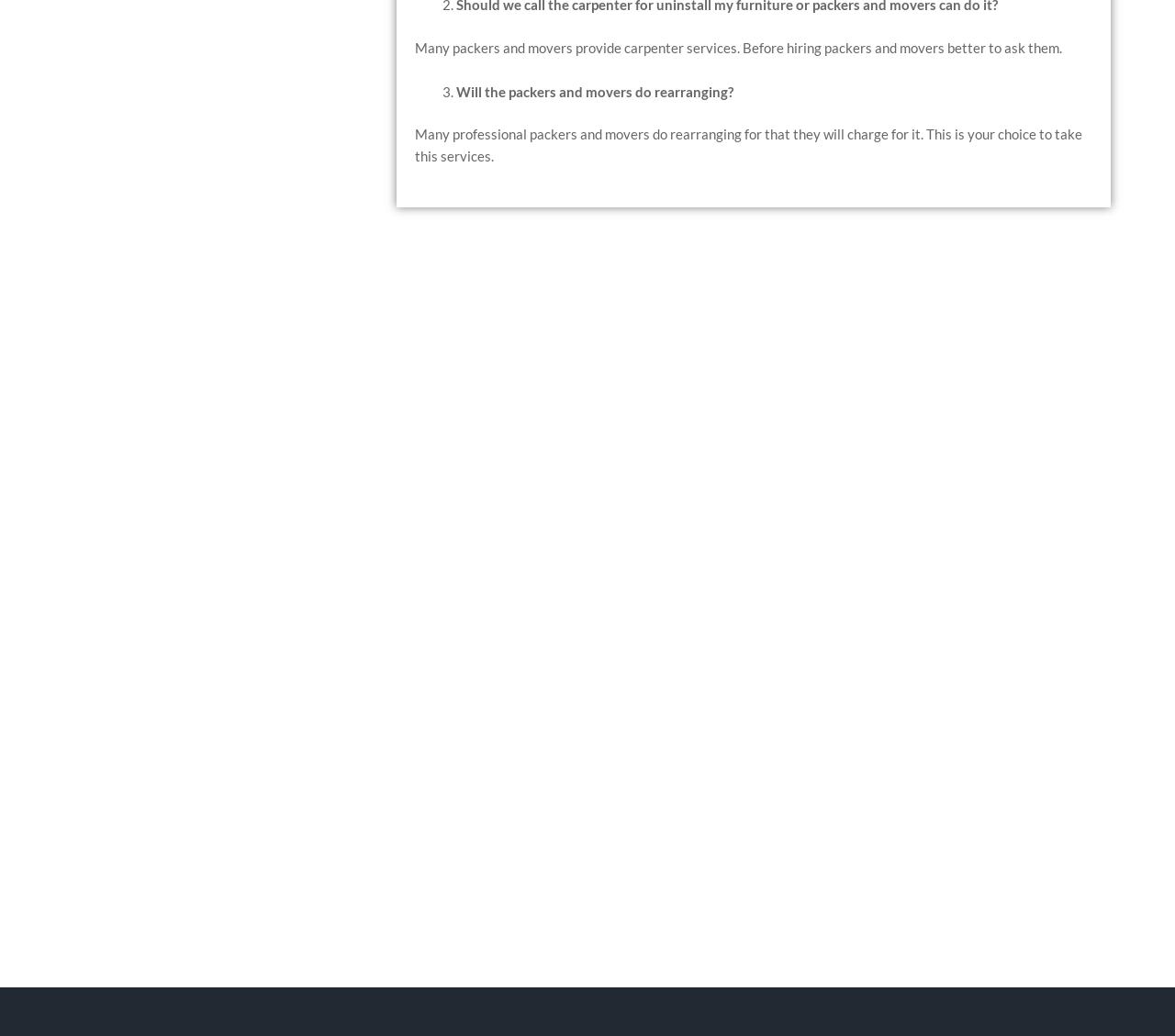What is the name of the popular packers and movers in Kolkata?
Provide a detailed and well-explained answer to the question.

The webpage mentions that Kolkata Packers and Movers is very popular for providing a wide range of experienced services for domestic and corporate relocation and movement services across the country. This information is mentioned in the static text element with ID 265.